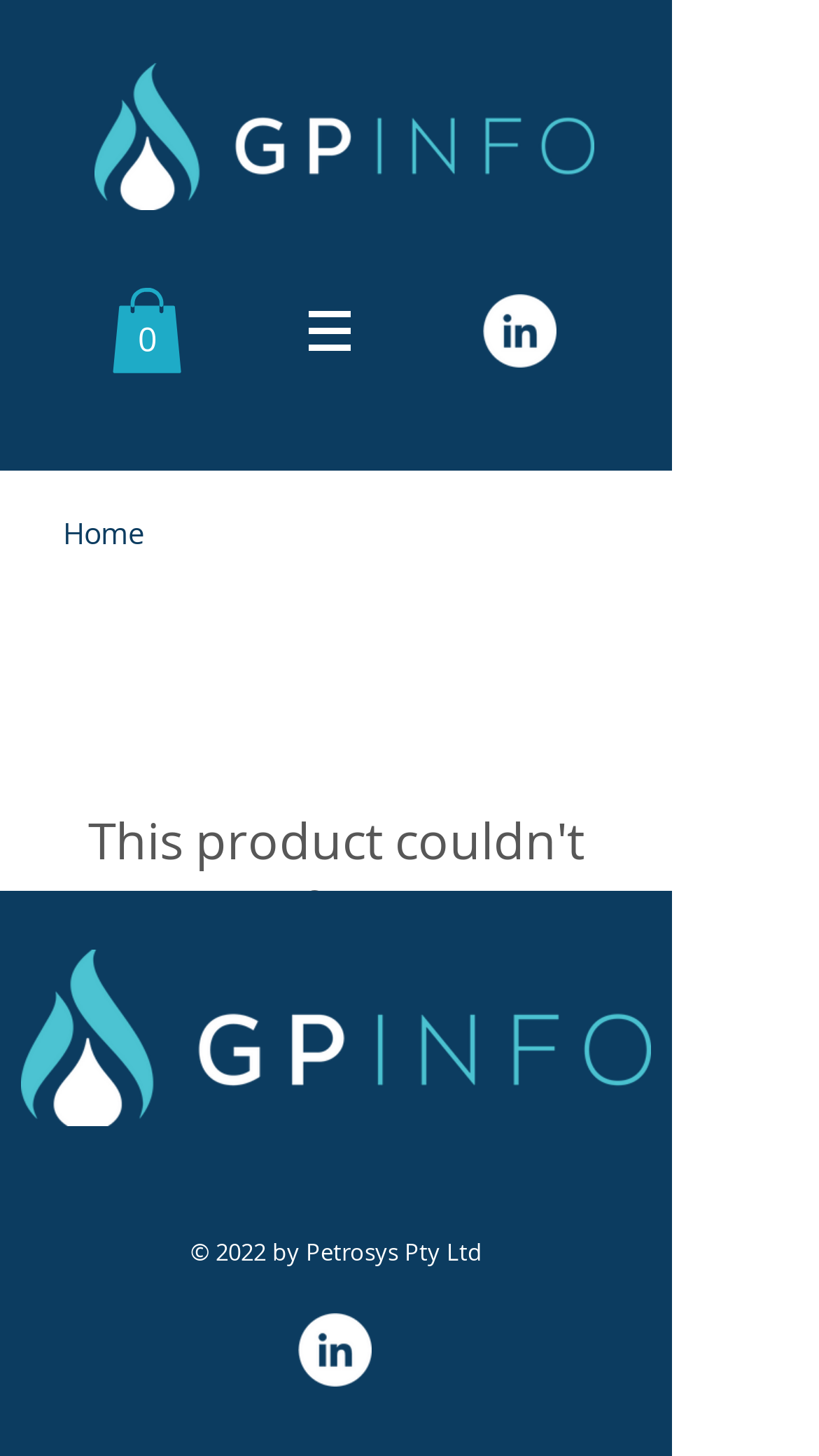From the image, can you give a detailed response to the question below:
How many social media links are there in the Social Bar?

I found the list 'Social Bar' which contains a link 'LinkedIn' and an image 'LinkedIn', indicating that there is only 1 social media link in the Social Bar.